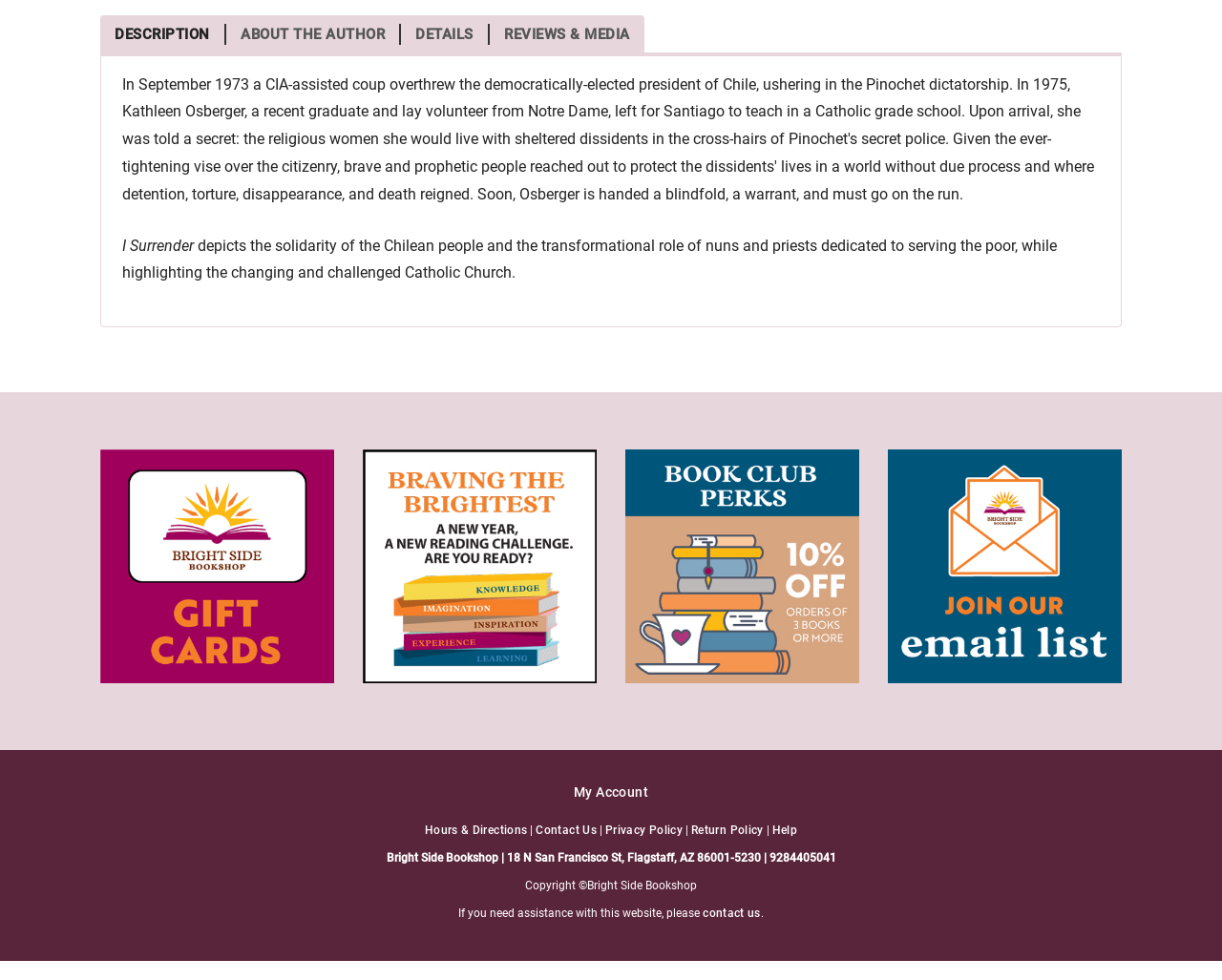For the element described, predict the bounding box coordinates as (top-left x, top-left y, bottom-right x, bottom-right y). All values should be between 0 and 1. Element description: Details

[0.328, 0.024, 0.401, 0.045]